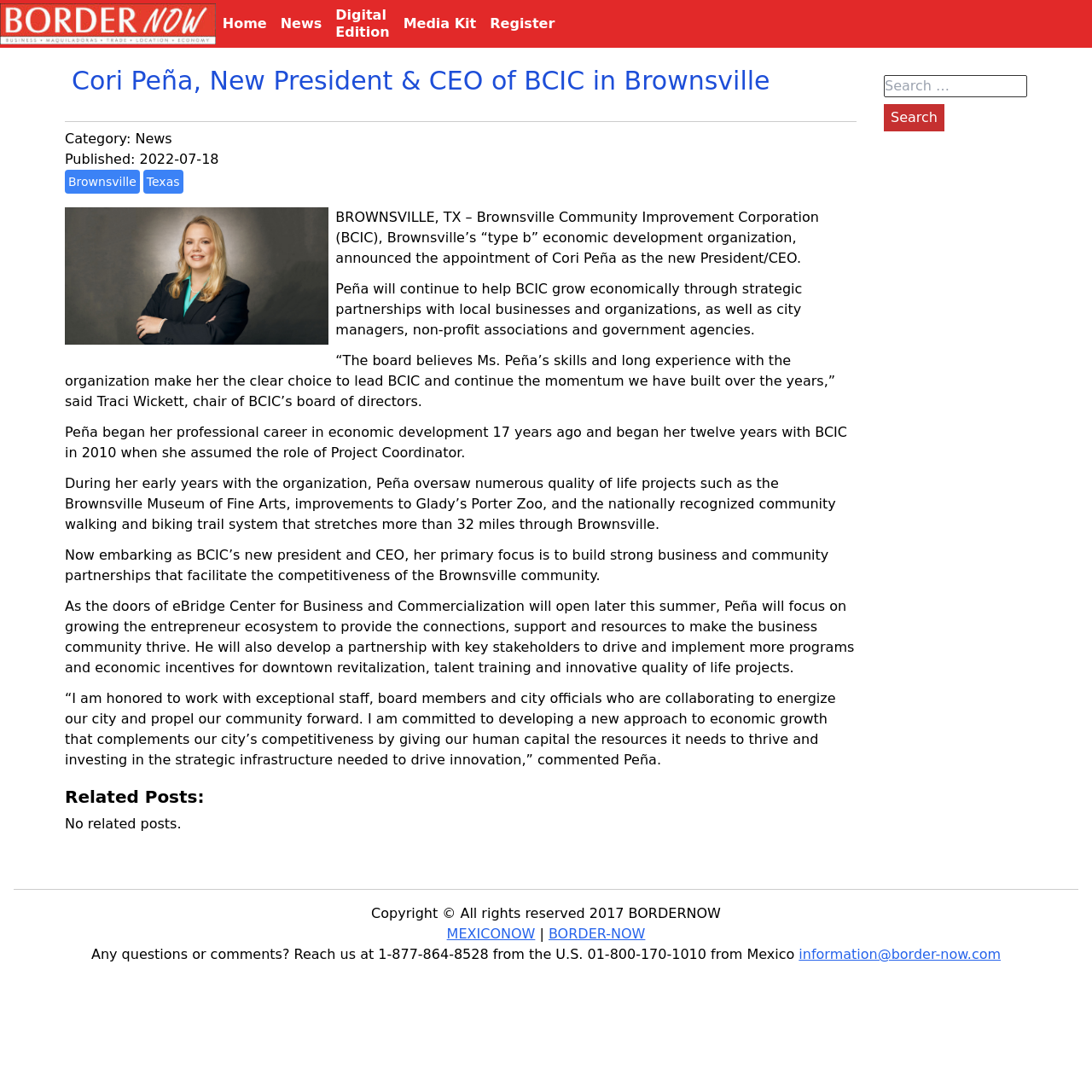Determine the bounding box coordinates of the element's region needed to click to follow the instruction: "Contact via 'information@border-now.com'". Provide these coordinates as four float numbers between 0 and 1, formatted as [left, top, right, bottom].

[0.732, 0.866, 0.916, 0.881]